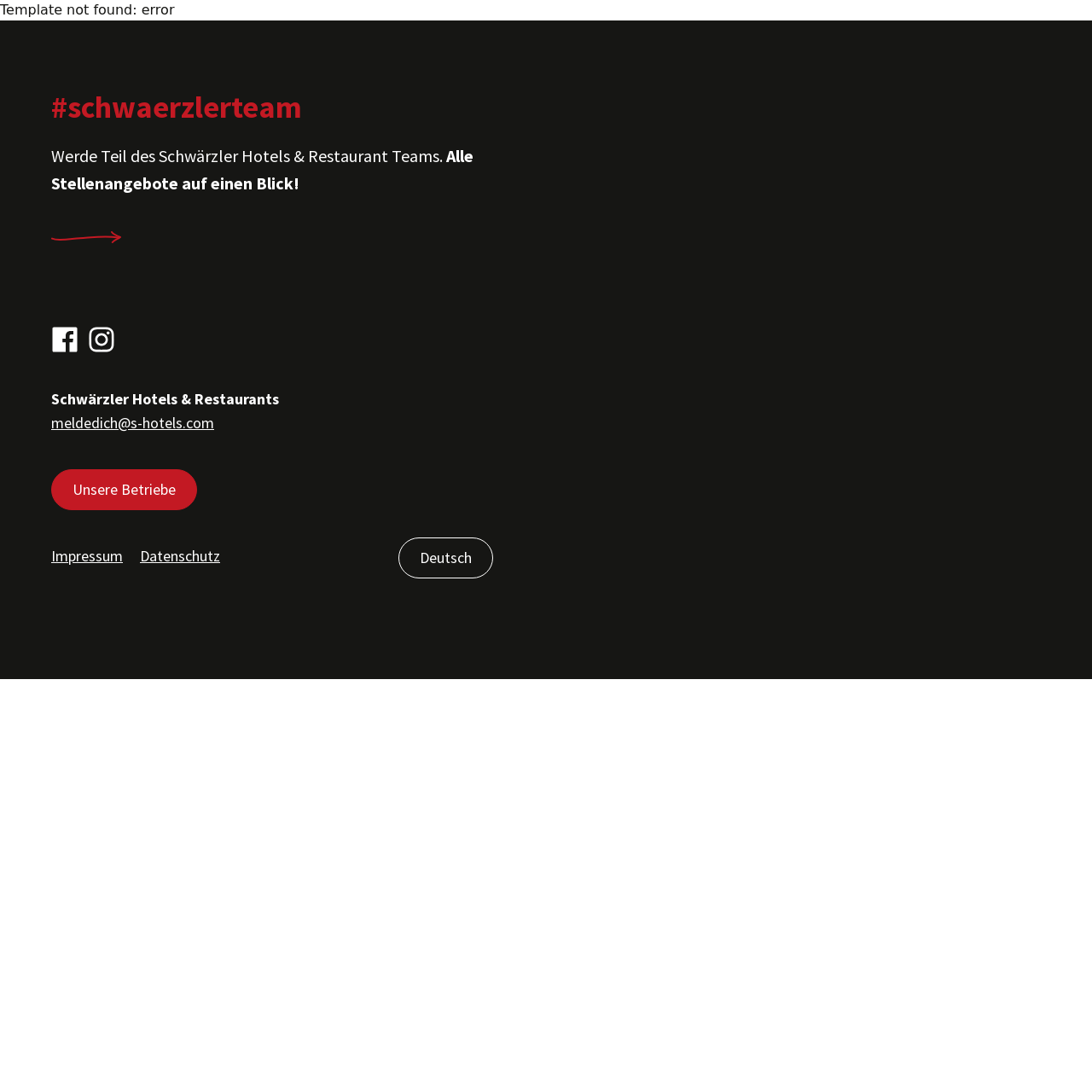Can you provide the bounding box coordinates for the element that should be clicked to implement the instruction: "View open positions"?

[0.047, 0.212, 0.111, 0.223]